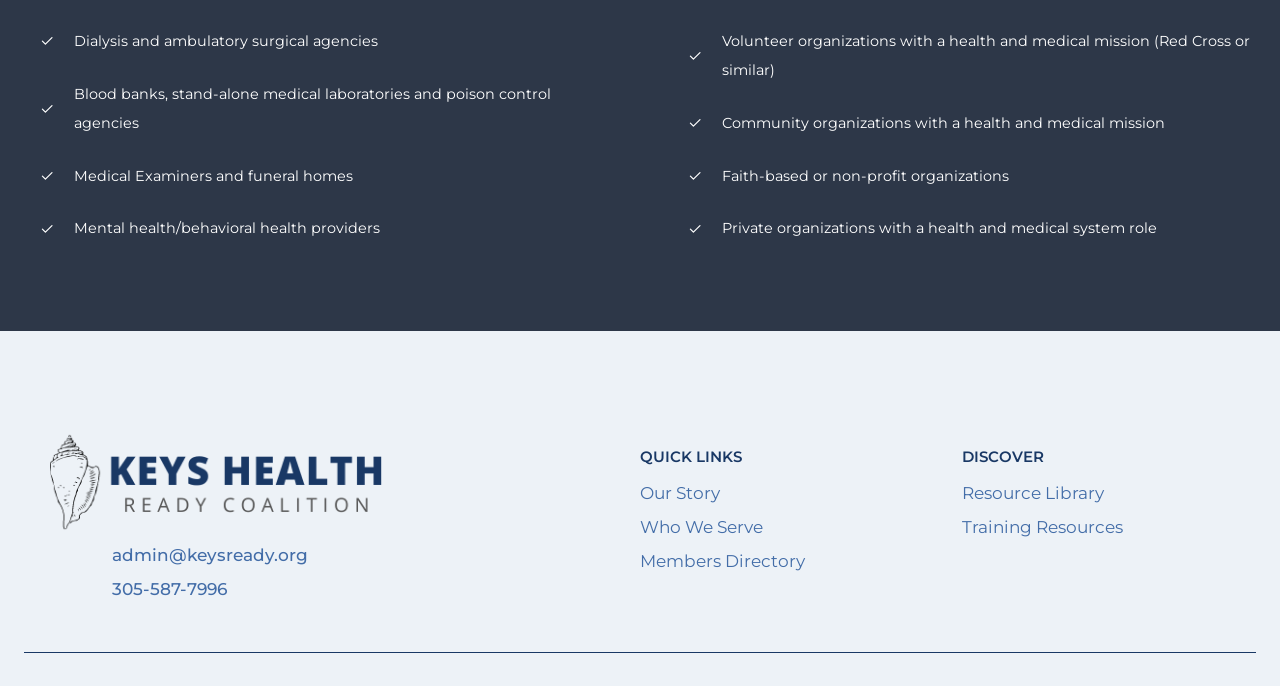With reference to the screenshot, provide a detailed response to the question below:
What is the purpose of the 'QUICK LINKS' section?

The 'QUICK LINKS' section appears to provide quick access to various pages on the website, including 'Our Story', 'Who We Serve', and 'Members Directory', allowing users to navigate to these pages easily.